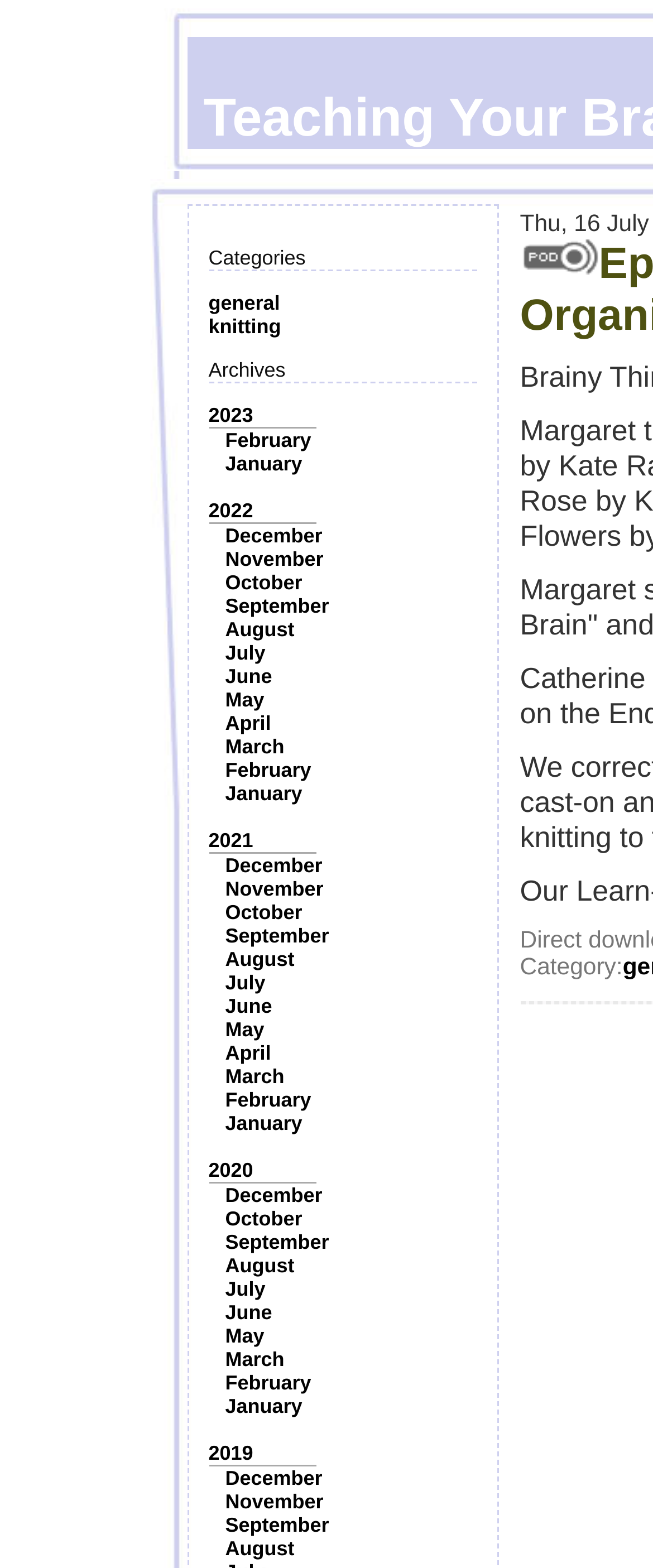Answer this question in one word or a short phrase: What is the label above the category links?

Categories